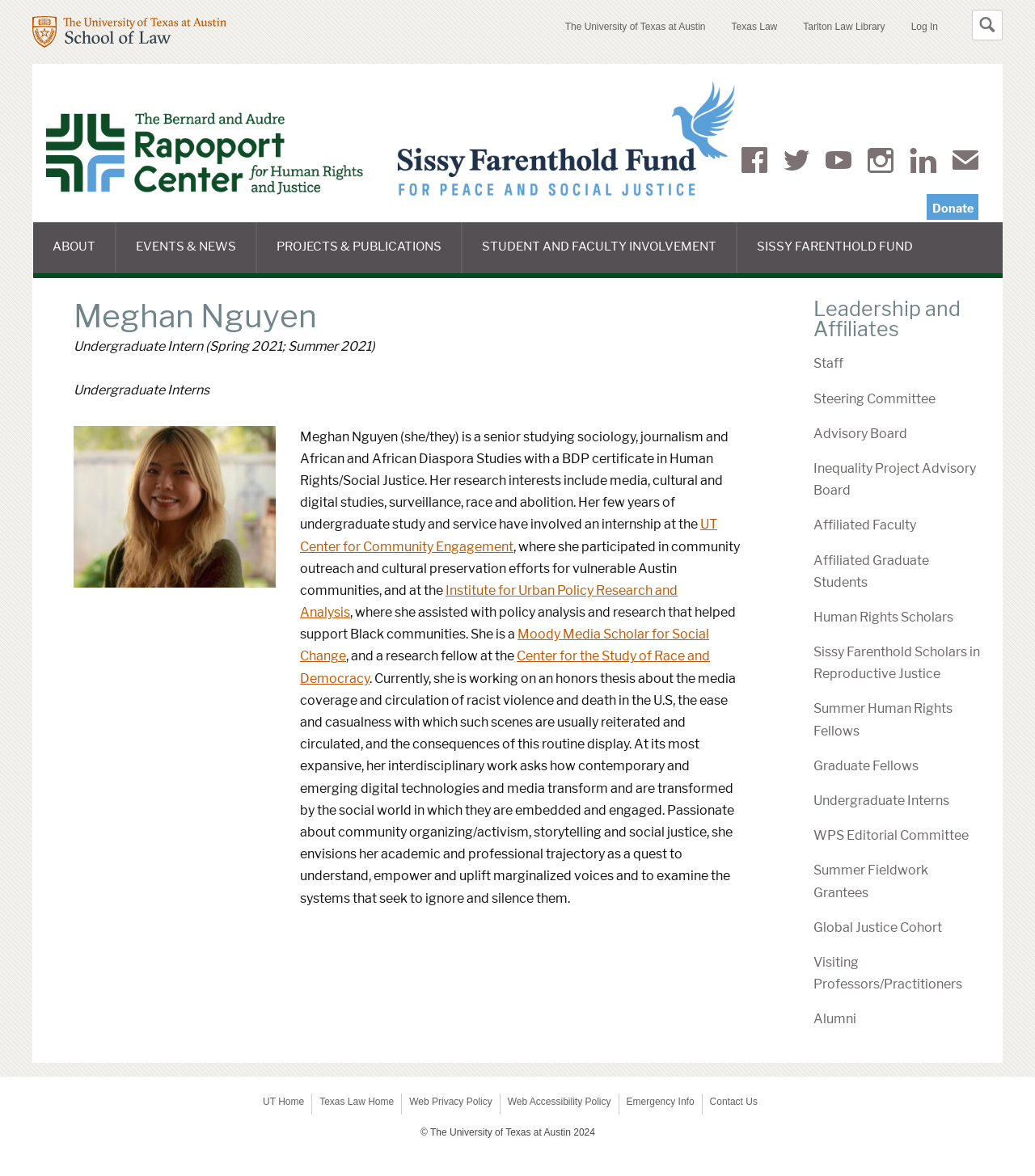Locate the bounding box coordinates of the element I should click to achieve the following instruction: "Learn about the Rapoport Center for Human Rights and Justice".

[0.032, 0.054, 0.969, 0.189]